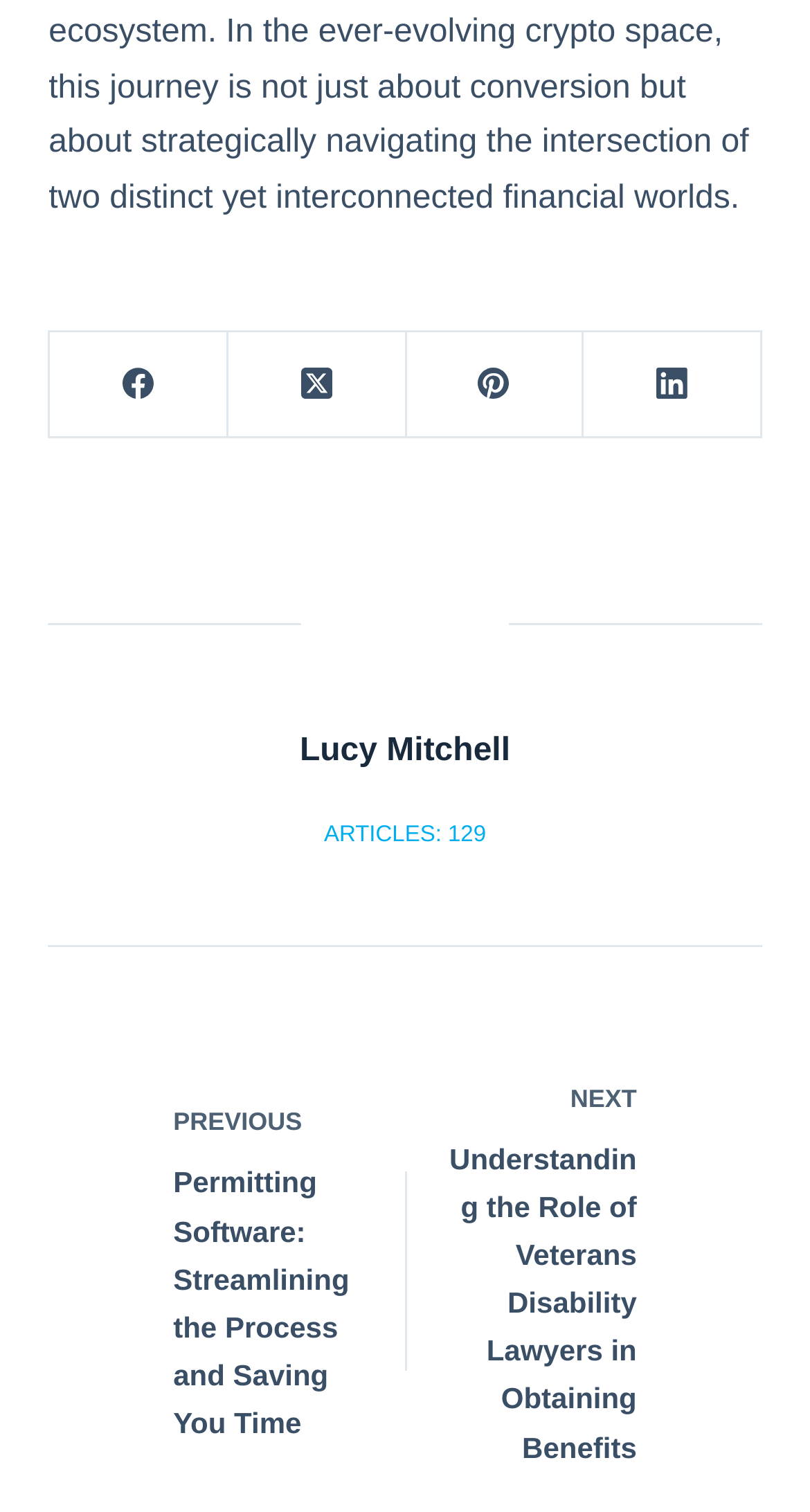Can you determine the bounding box coordinates of the area that needs to be clicked to fulfill the following instruction: "read previous article"?

[0.06, 0.708, 0.465, 0.973]